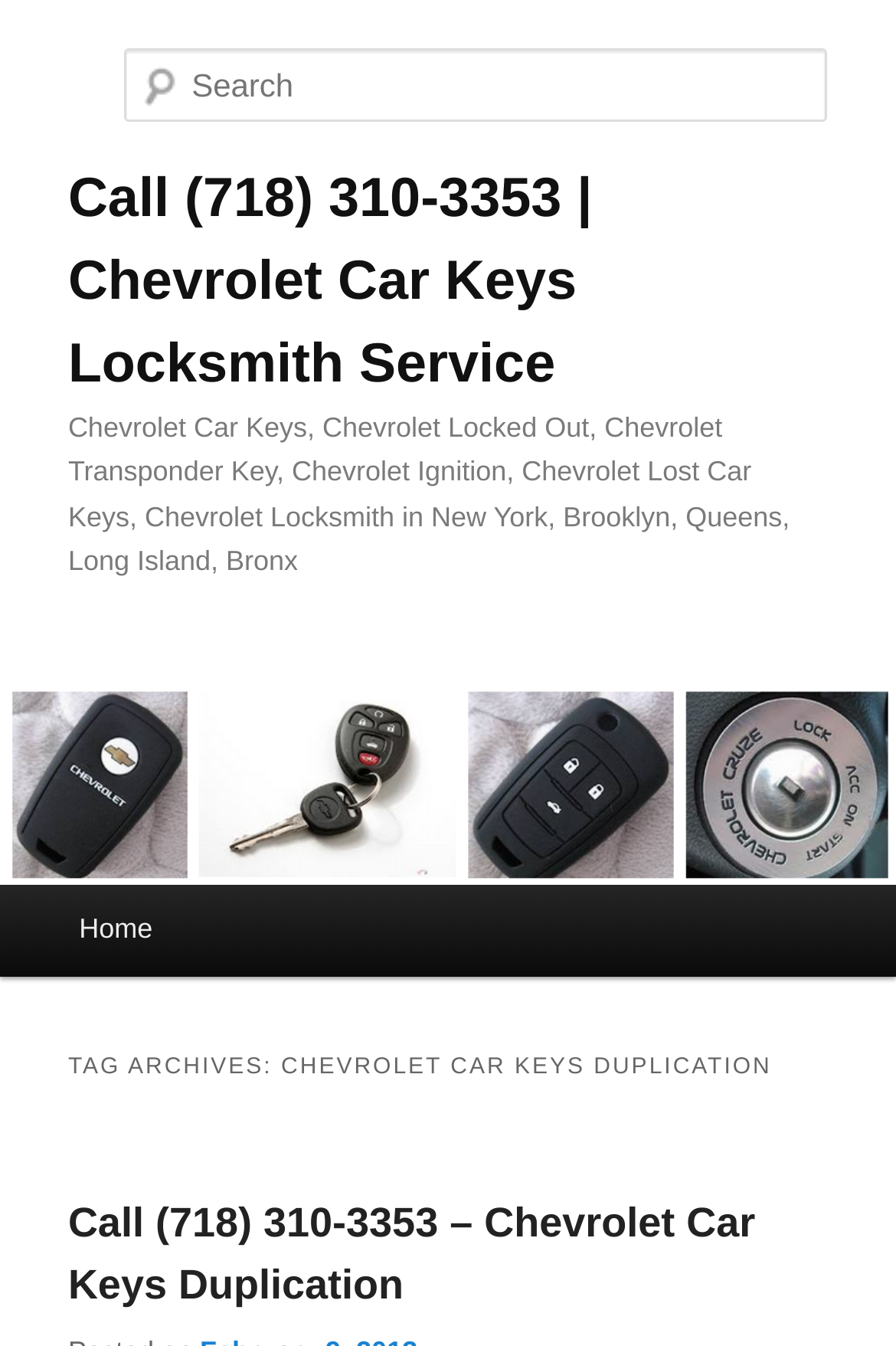Extract the bounding box coordinates of the UI element described: "Home". Provide the coordinates in the format [left, top, right, bottom] with values ranging from 0 to 1.

[0.051, 0.658, 0.208, 0.726]